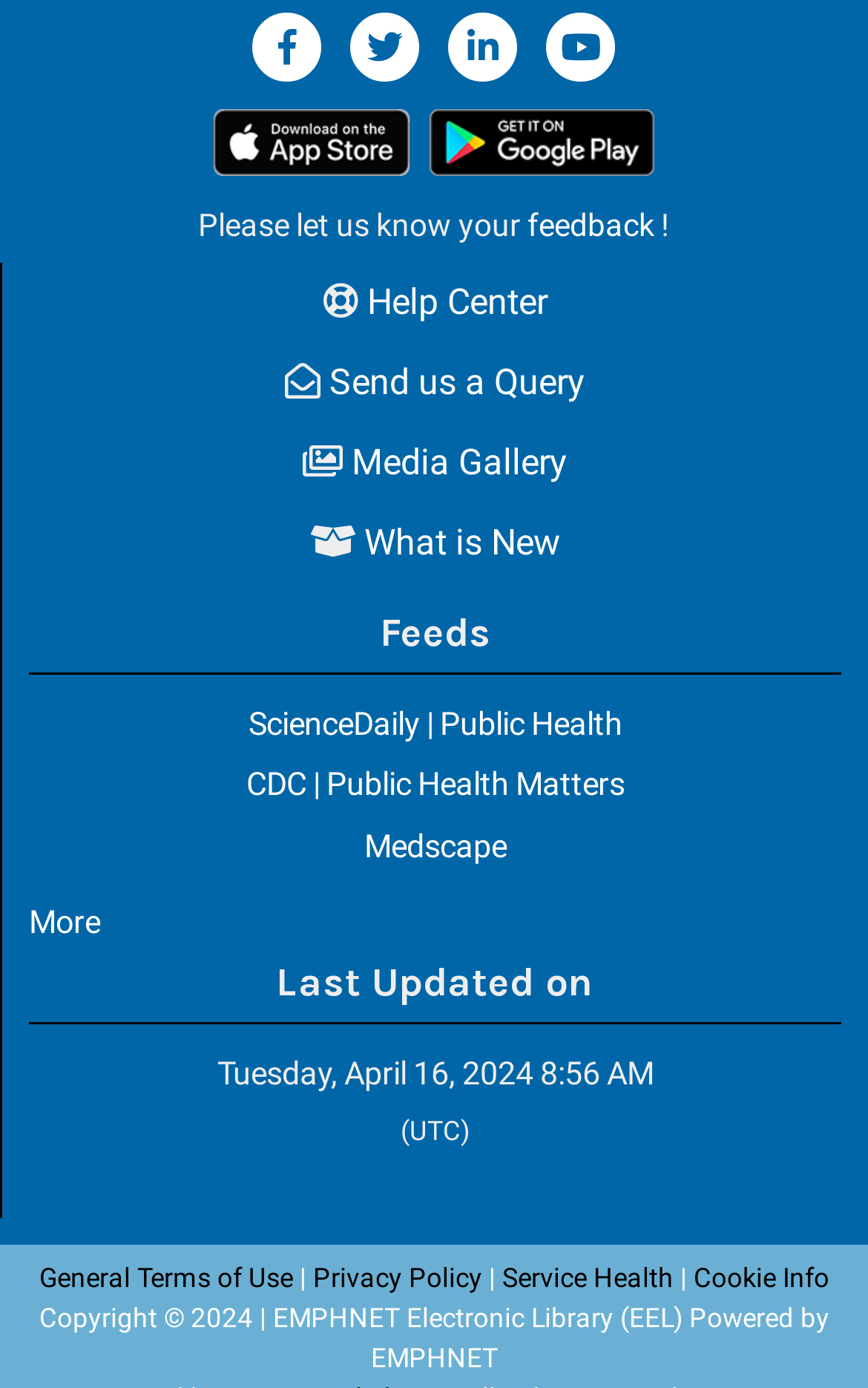Please use the details from the image to answer the following question comprehensively:
What is the name of the library mentioned at the bottom of the webpage?

The footer of the webpage contains the text 'Copyright © 2024 | EMPHNET Electronic Library (EEL) Powered by EMPHNET', which suggests that the webpage is part of the EMPHNET Electronic Library (EEL).